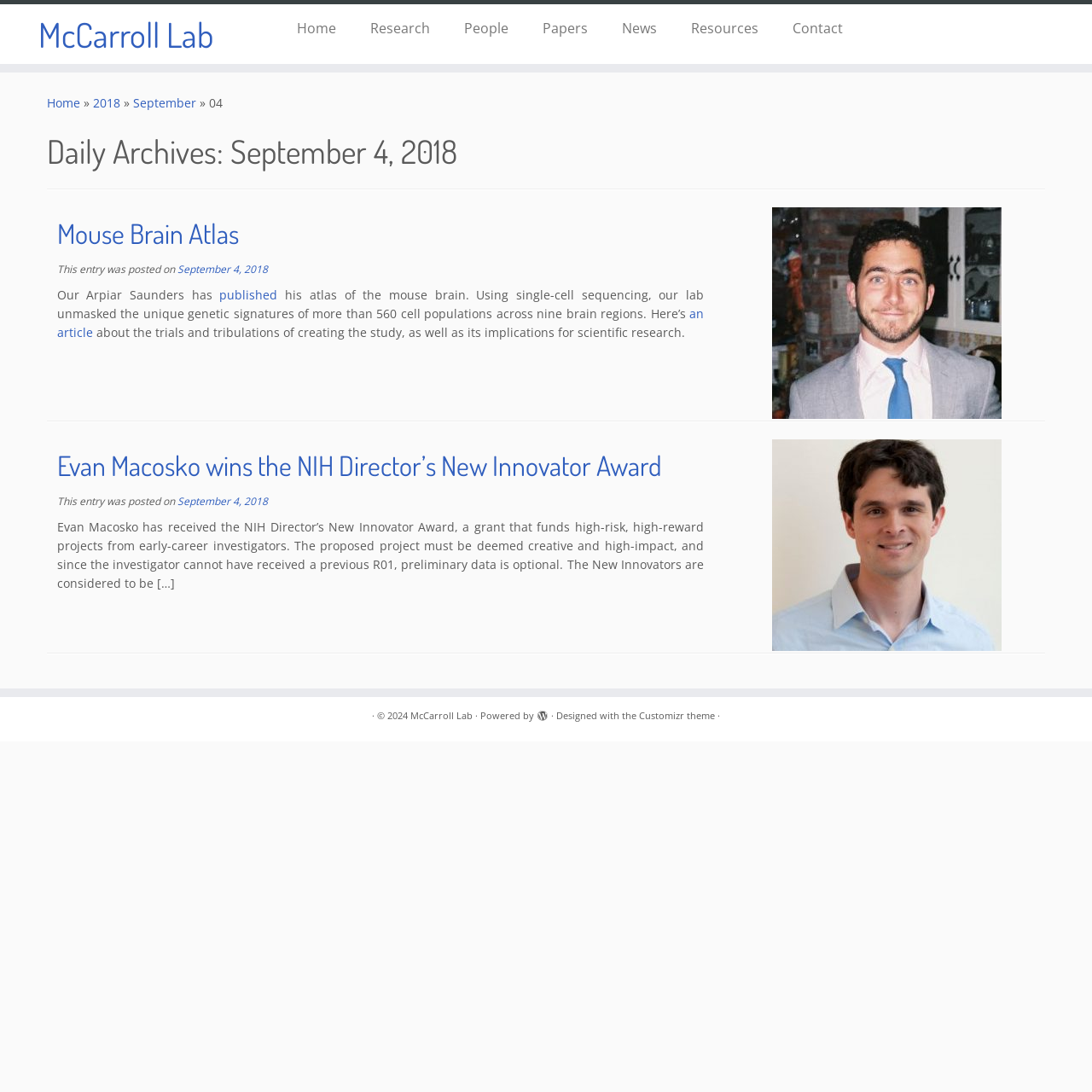Please mark the bounding box coordinates of the area that should be clicked to carry out the instruction: "Visit the 'Research' page".

[0.324, 0.013, 0.41, 0.038]